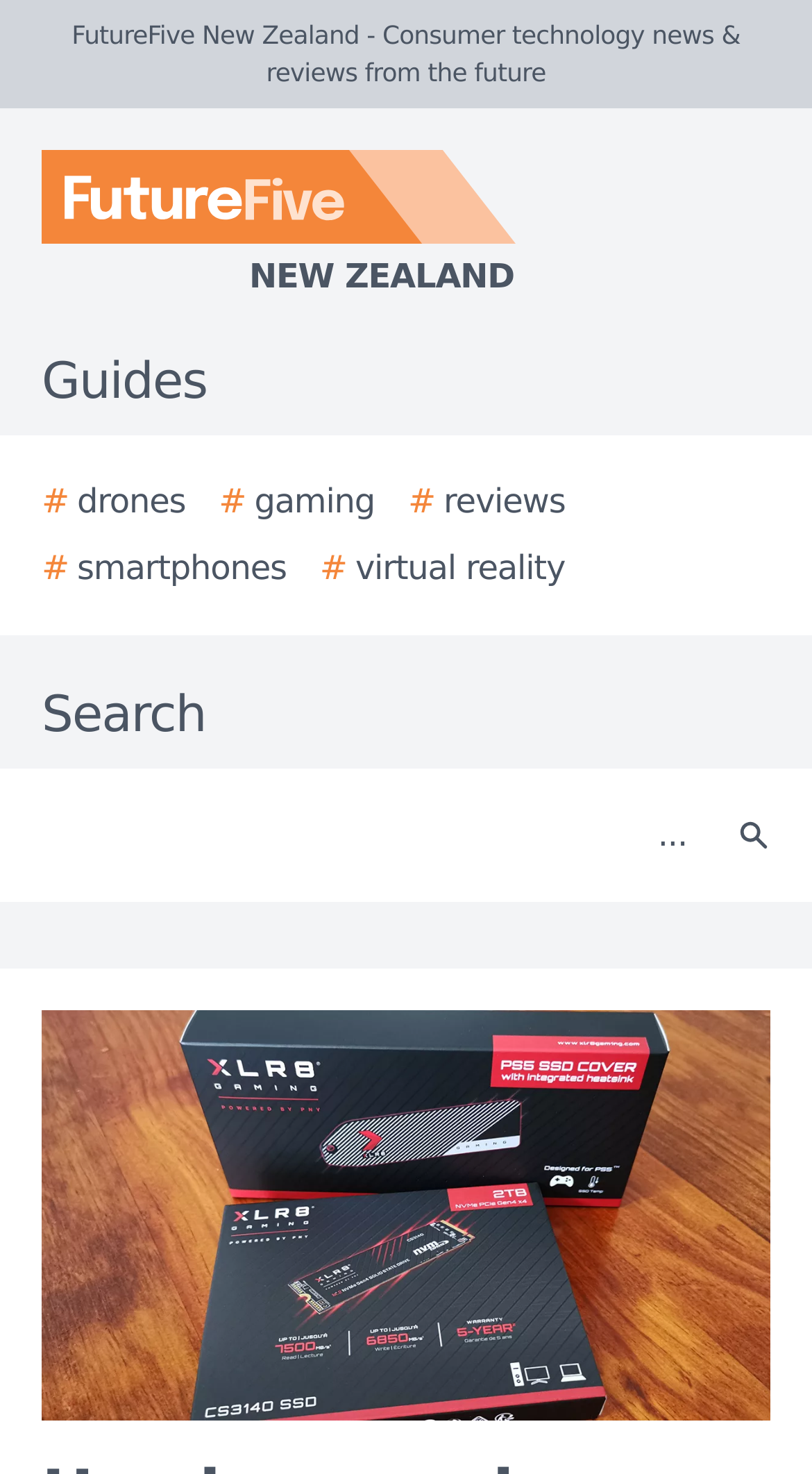Identify the bounding box coordinates for the element that needs to be clicked to fulfill this instruction: "search for something". Provide the coordinates in the format of four float numbers between 0 and 1: [left, top, right, bottom].

None